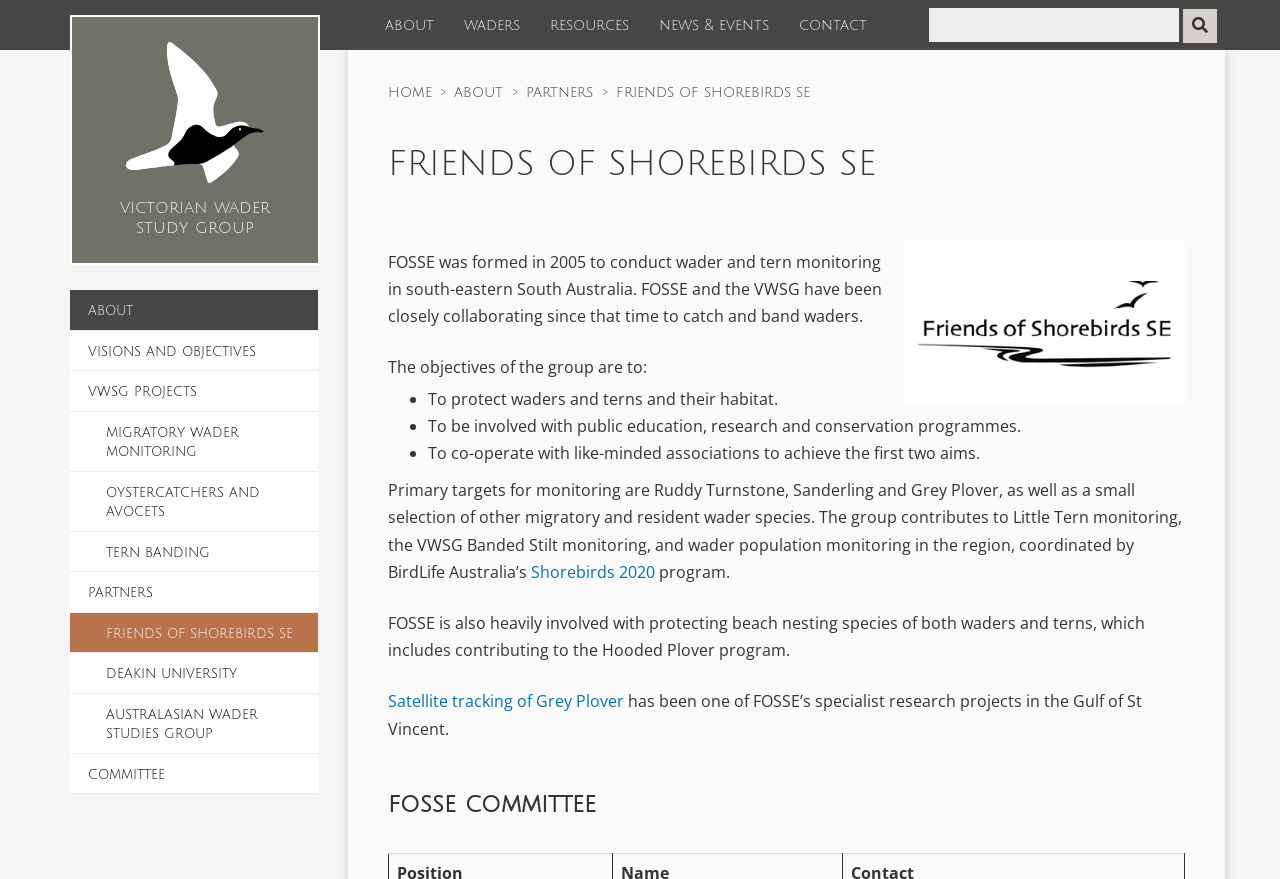Determine the bounding box for the described UI element: ">Friends of Shorebirds SE".

[0.467, 0.096, 0.632, 0.114]